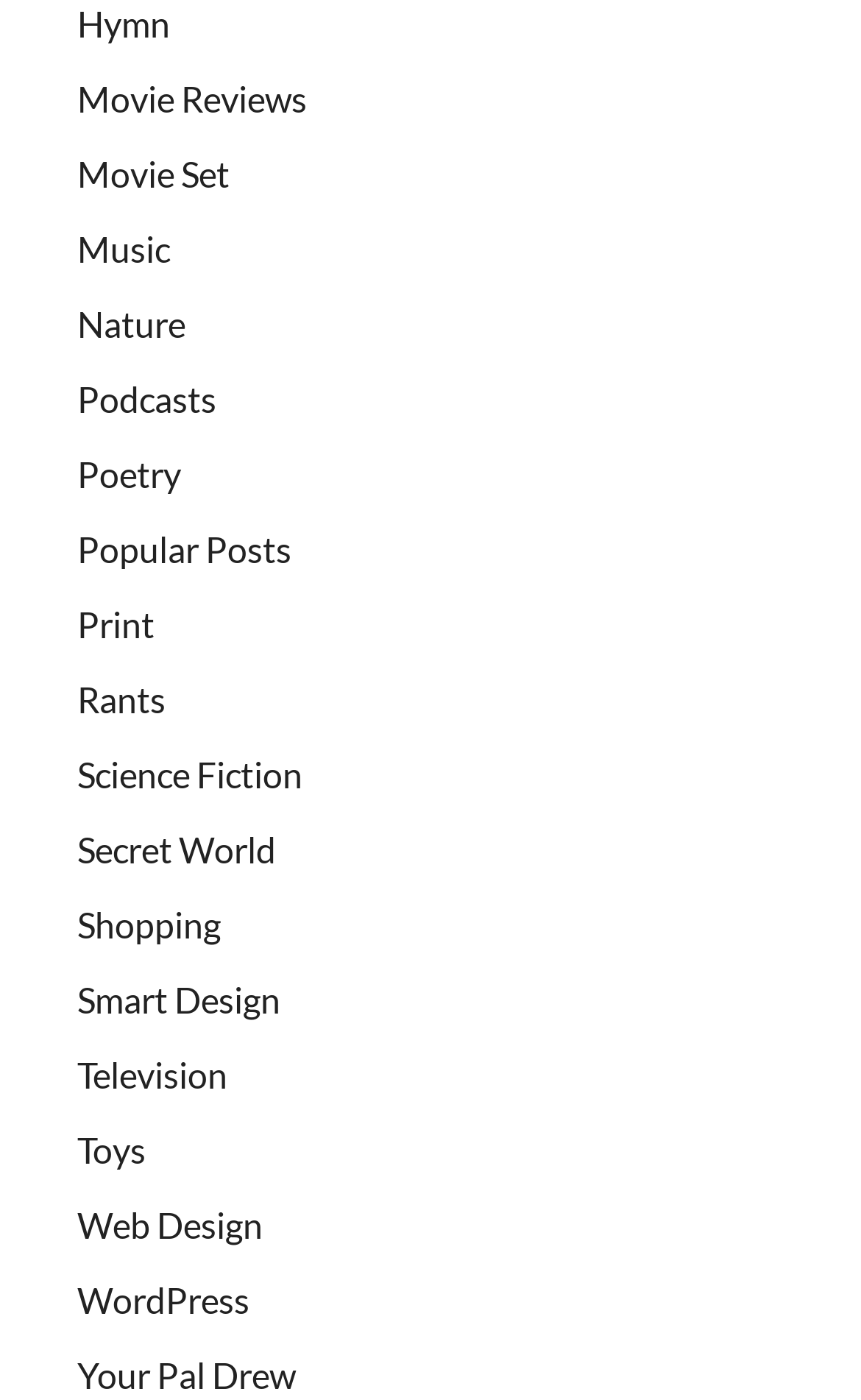Provide the bounding box coordinates of the HTML element described by the text: "Music".

[0.09, 0.163, 0.197, 0.193]